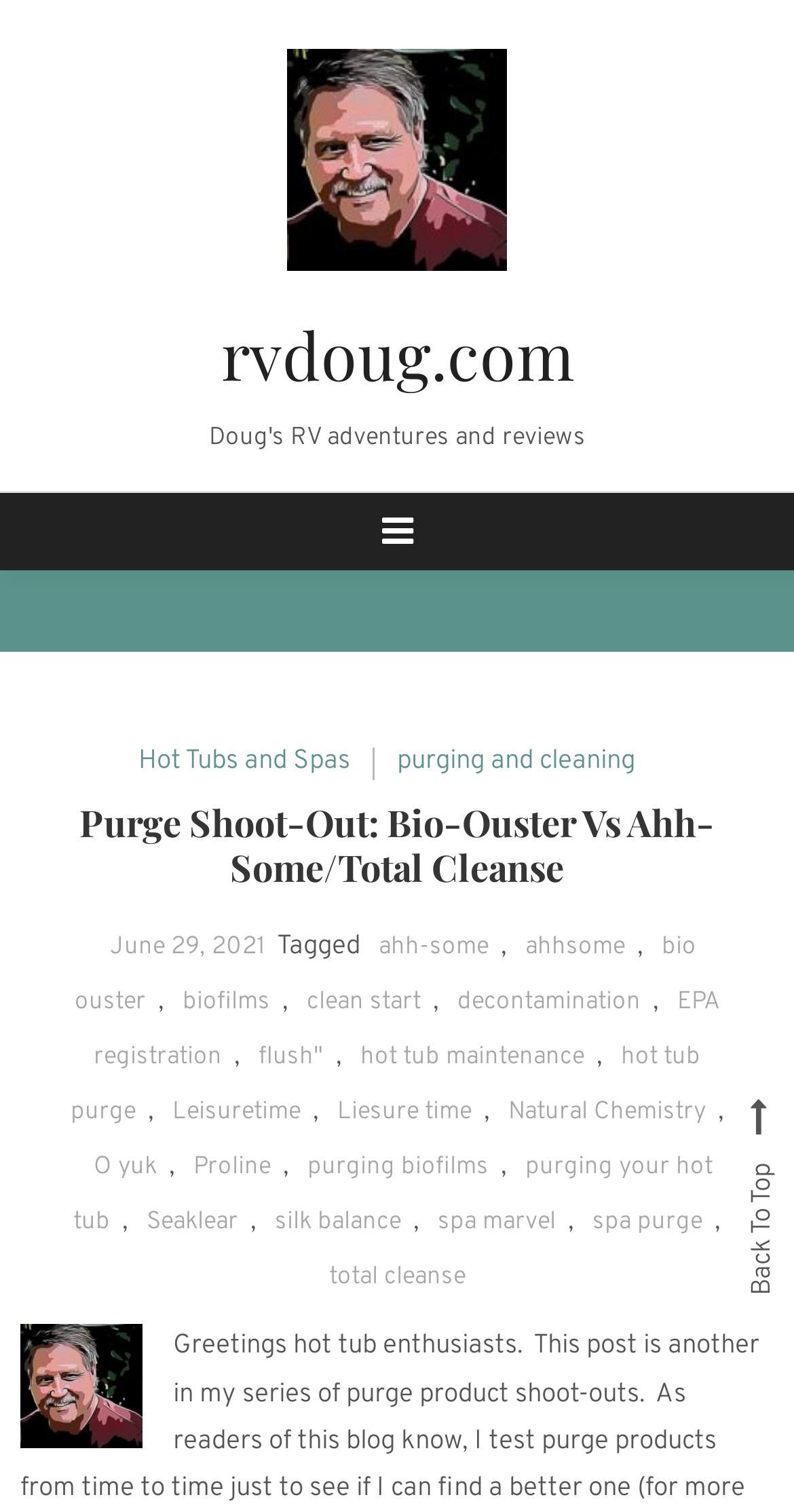What is the date of the current post?
Based on the image, give a one-word or short phrase answer.

June 29, 2021